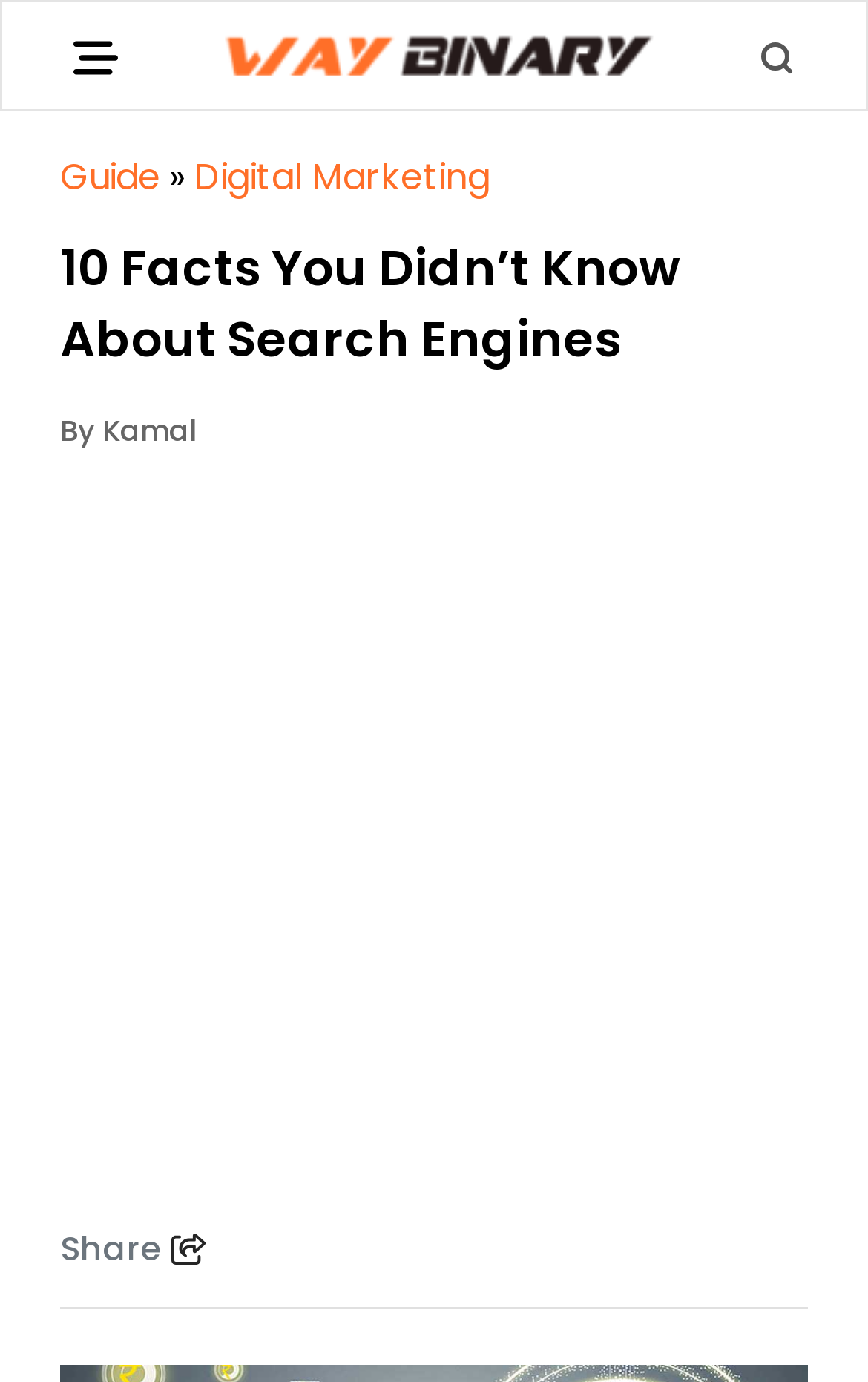Given the following UI element description: "alt="waybinary logo" aria-label="logo"", find the bounding box coordinates in the webpage screenshot.

[0.258, 0.02, 0.753, 0.057]